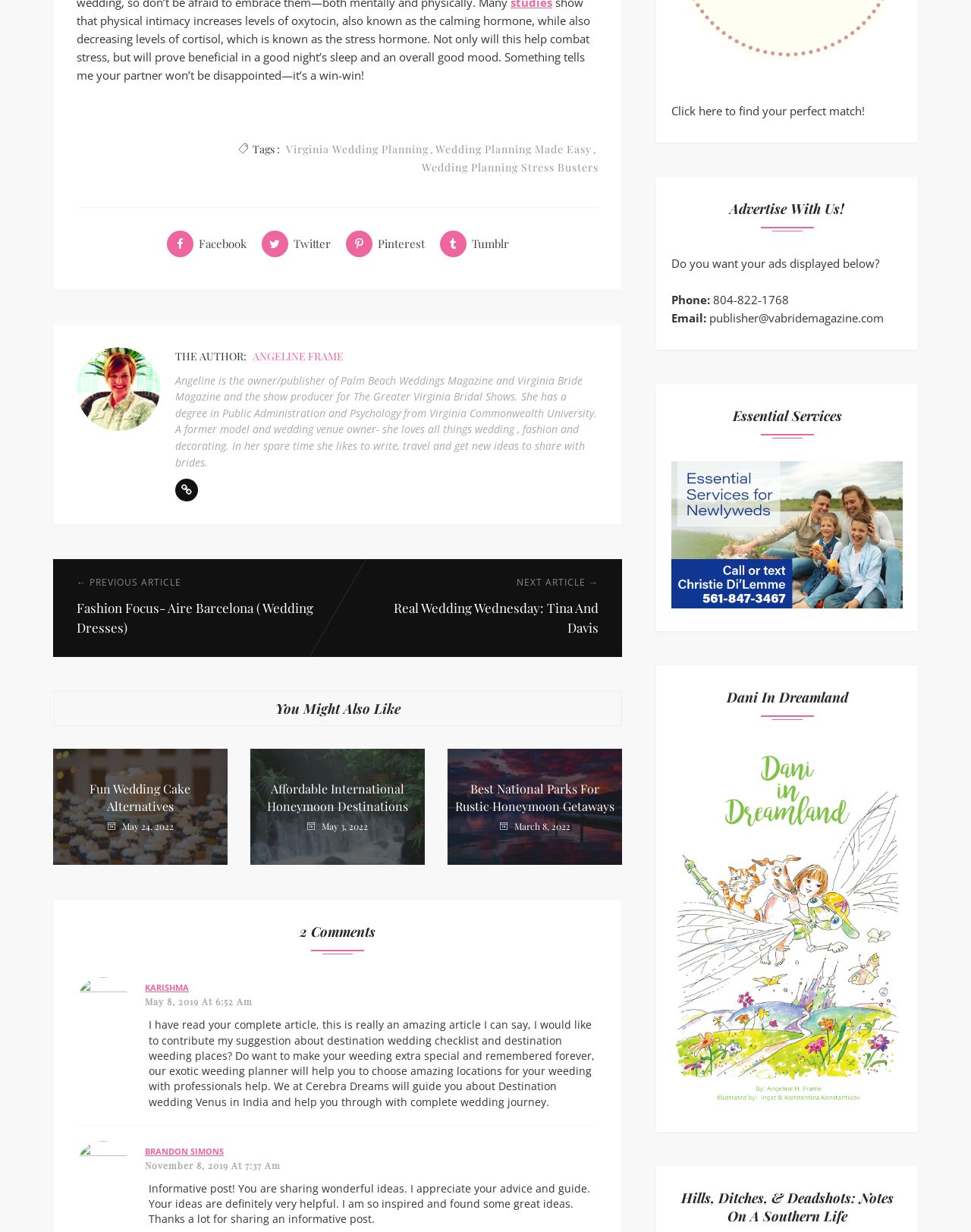What is the topic of the article 'Fashion Focus- Aire Barcelona'?
Analyze the image and provide a thorough answer to the question.

The topic of the article 'Fashion Focus- Aire Barcelona' is Wedding Dresses, which is mentioned in the heading and link 'Fashion Focus- Aire Barcelona ( Wedding Dresses)'.